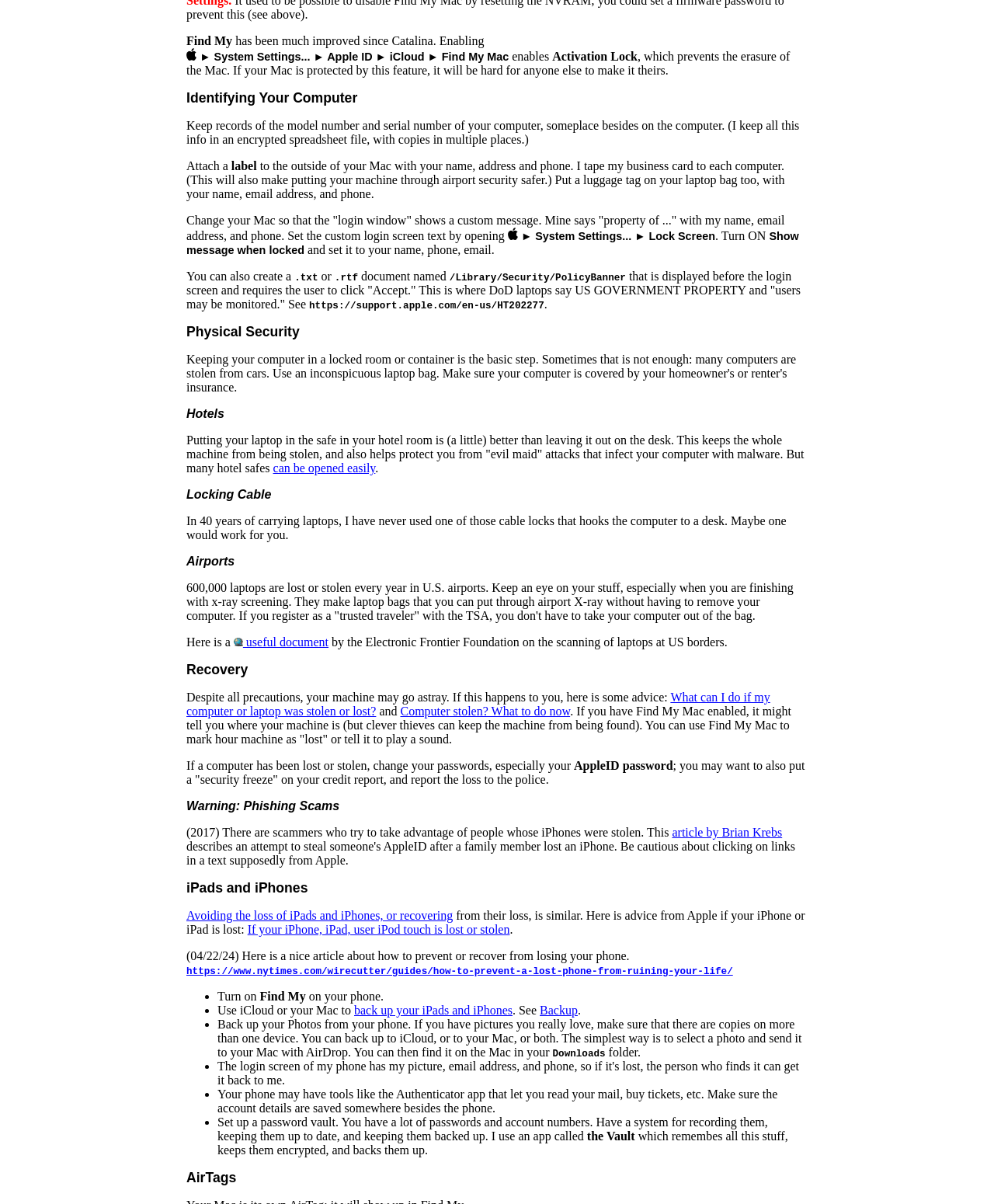What can you do to protect your laptop in a hotel room?
Examine the image closely and answer the question with as much detail as possible.

According to the webpage, putting your laptop in the safe in your hotel room is a way to protect it, although it's not foolproof and may not protect against 'evil maid' attacks.